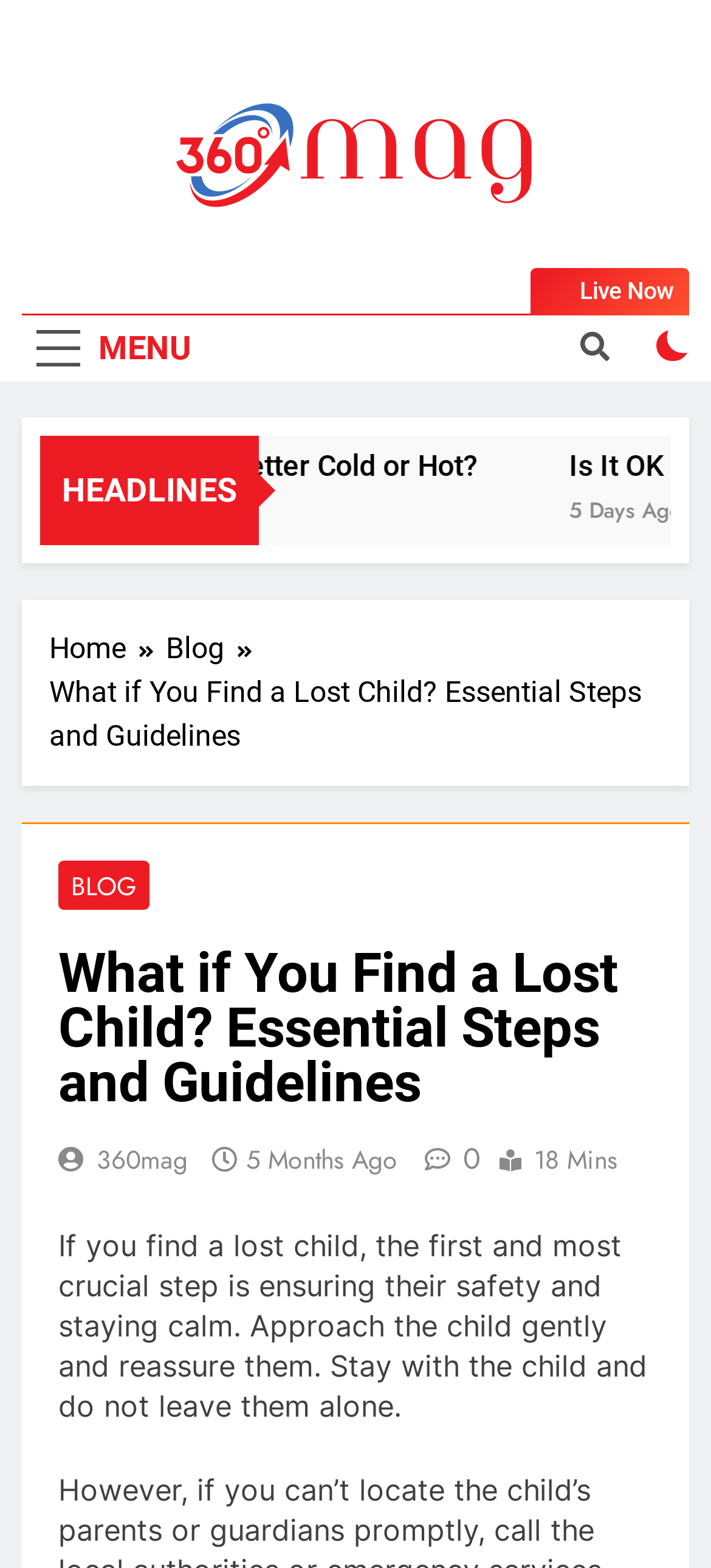Please identify the bounding box coordinates of where to click in order to follow the instruction: "Click the BLOG link".

[0.082, 0.549, 0.21, 0.58]